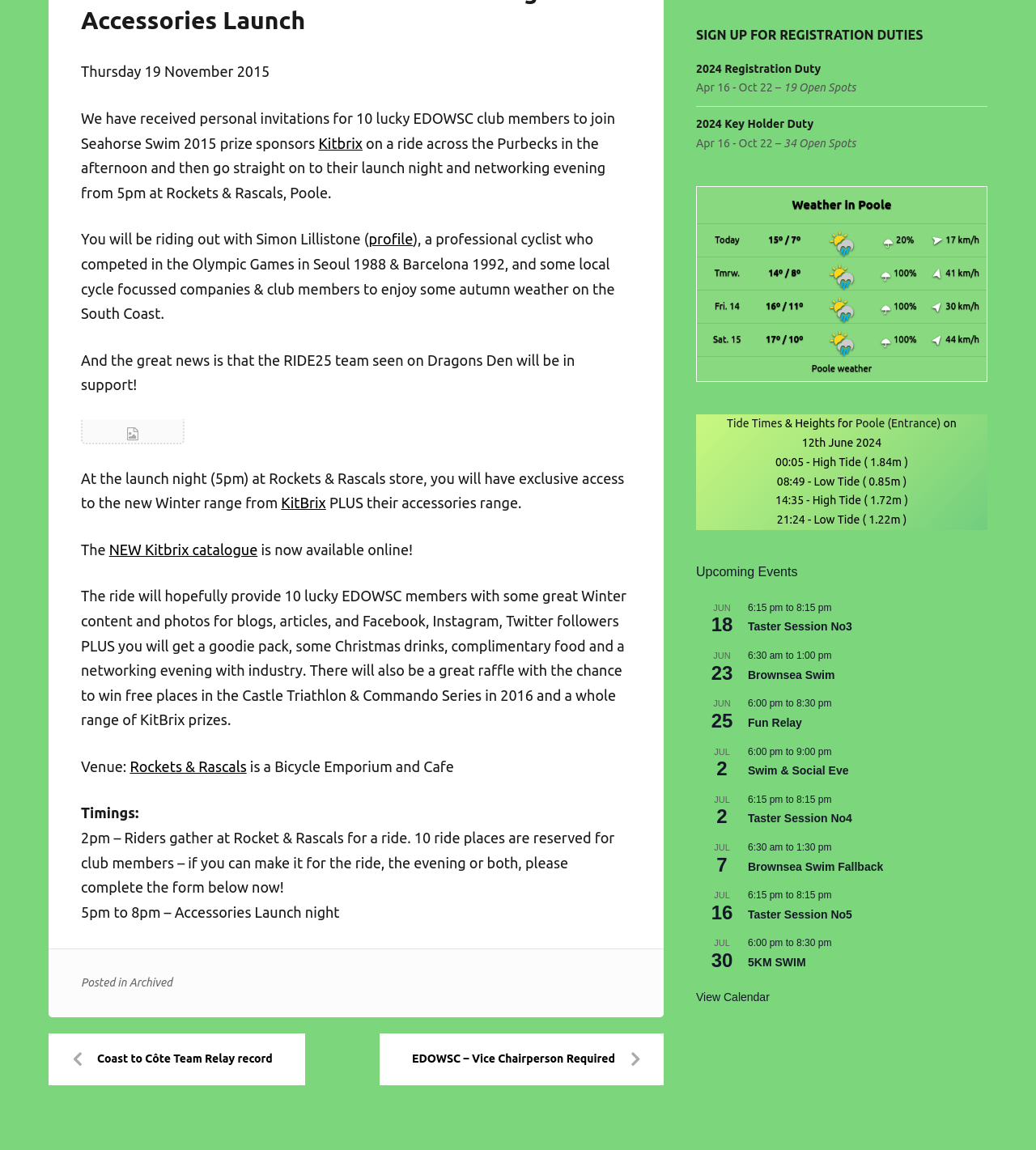Locate the UI element described by 2024 Key Holder Duty and provide its bounding box coordinates. Use the format (top-left x, top-left y, bottom-right x, bottom-right y) with all values as floating point numbers between 0 and 1.

[0.672, 0.102, 0.785, 0.113]